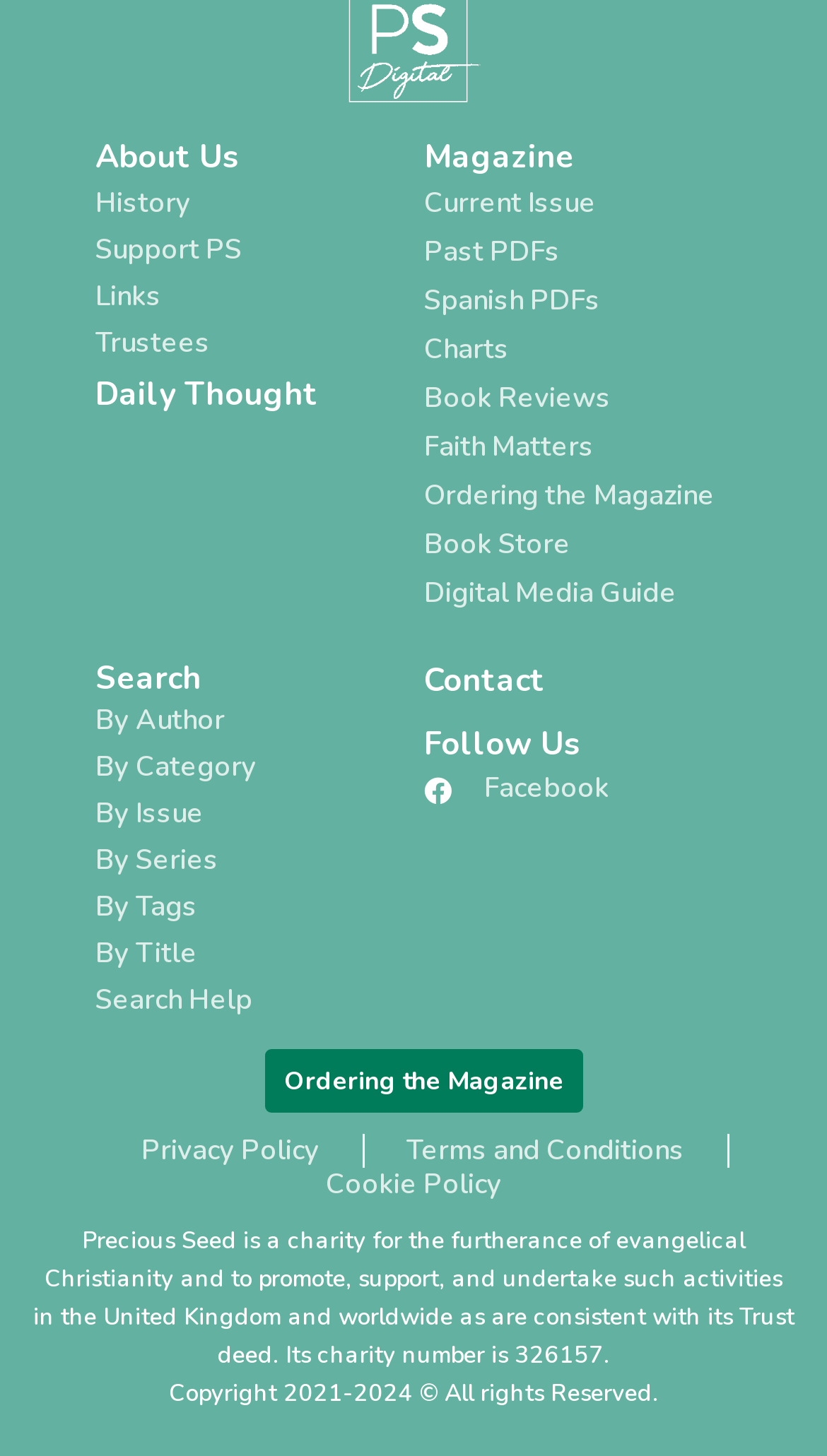Determine the coordinates of the bounding box for the clickable area needed to execute this instruction: "Contact the organization".

[0.513, 0.456, 0.923, 0.479]